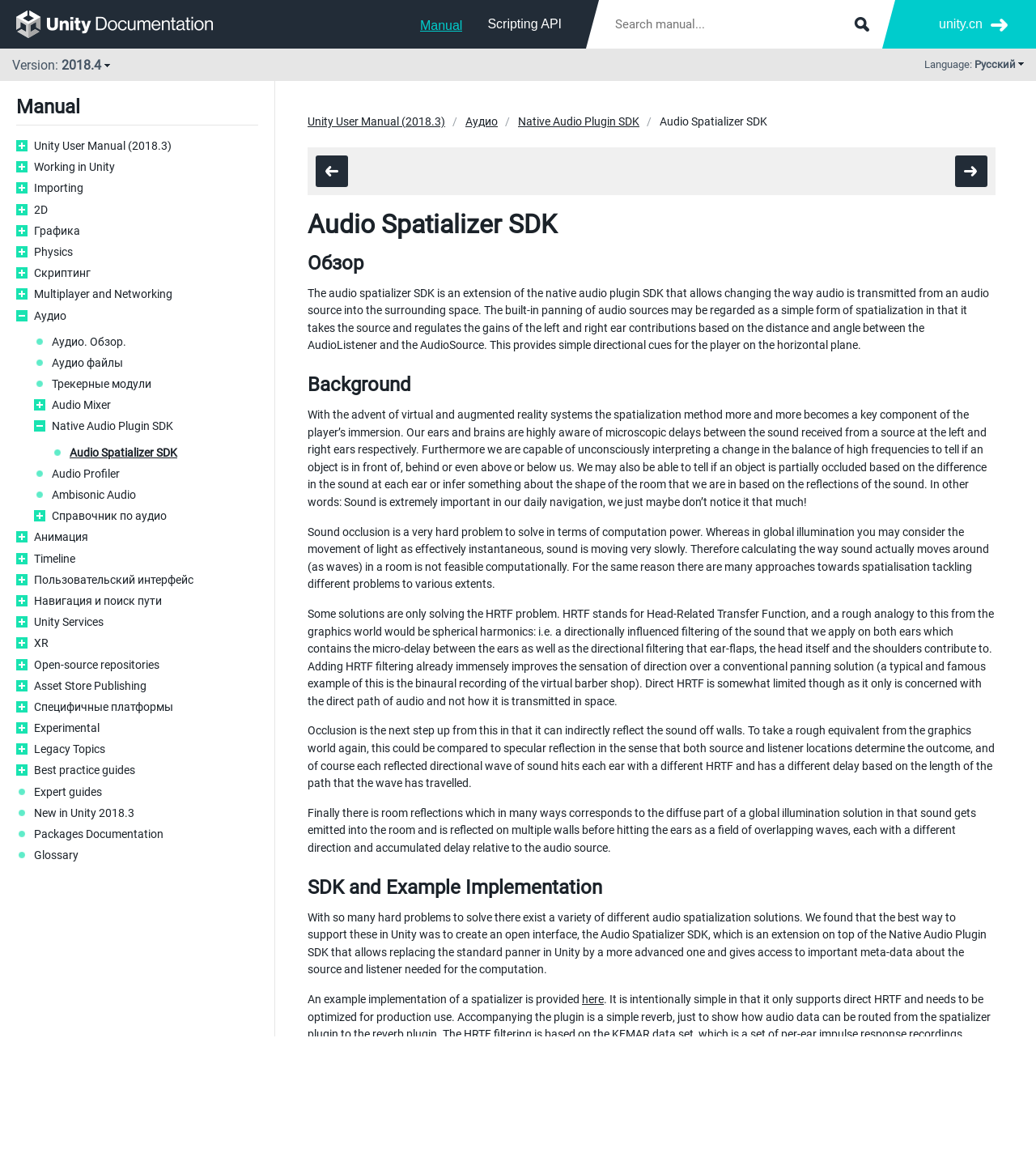What is the Audio Spatializer SDK?
Look at the screenshot and give a one-word or phrase answer.

Extension of Native Audio Plugin SDK